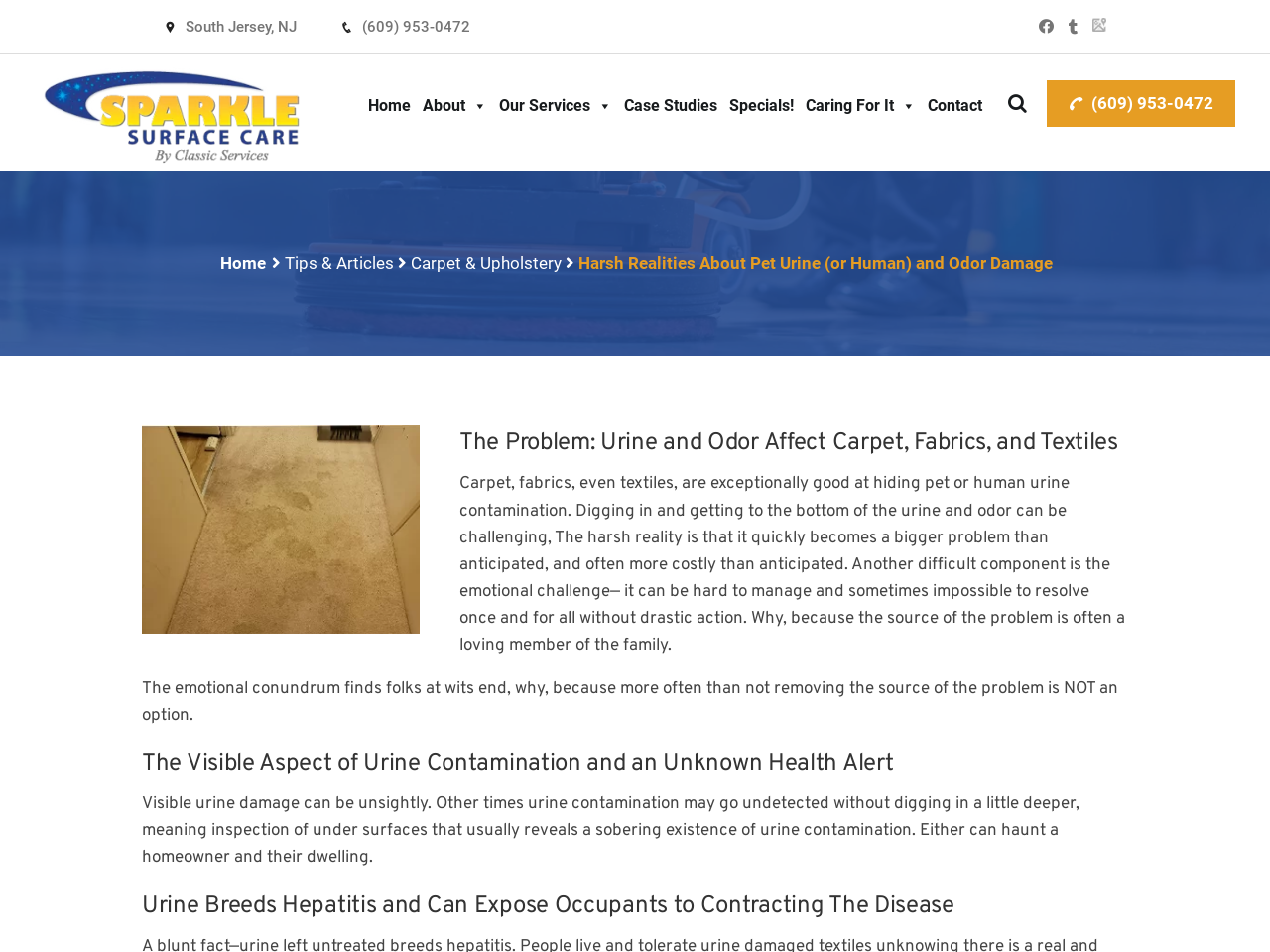Identify the bounding box coordinates for the region of the element that should be clicked to carry out the instruction: "Click on the 'Previous Post' link". The bounding box coordinates should be four float numbers between 0 and 1, i.e., [left, top, right, bottom].

None